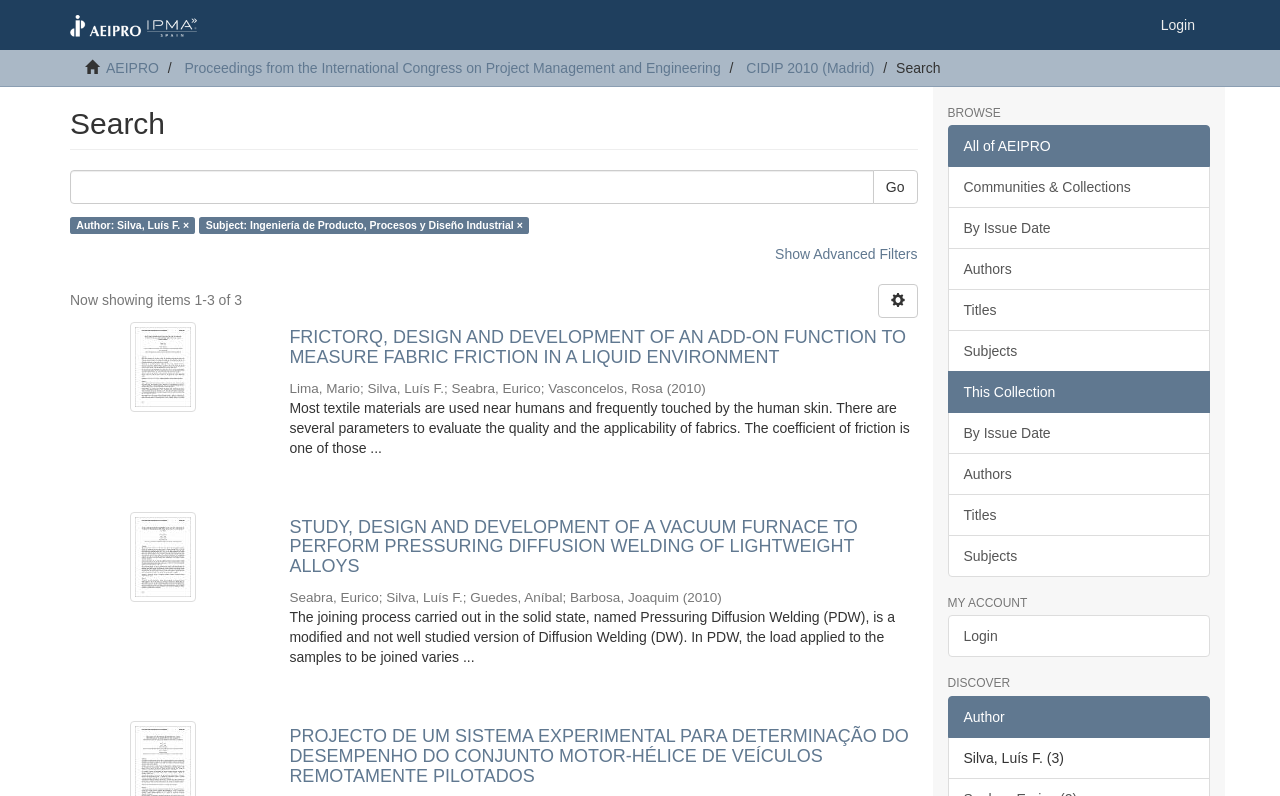Please provide the bounding box coordinates for the element that needs to be clicked to perform the following instruction: "search for something". The coordinates should be given as four float numbers between 0 and 1, i.e., [left, top, right, bottom].

[0.055, 0.214, 0.683, 0.256]